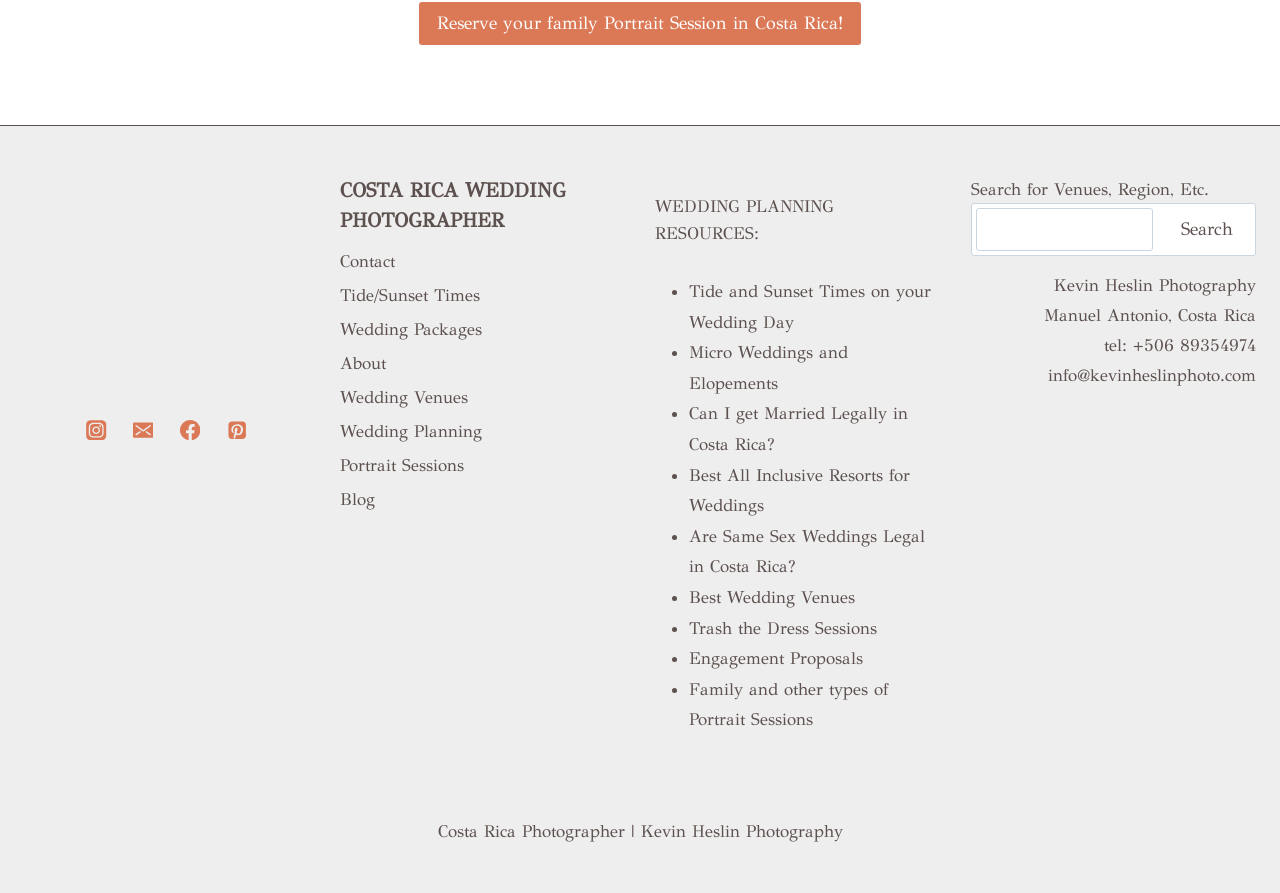Can you find the bounding box coordinates of the area I should click to execute the following instruction: "Click the 'Portrait Sessions' link"?

[0.265, 0.503, 0.488, 0.541]